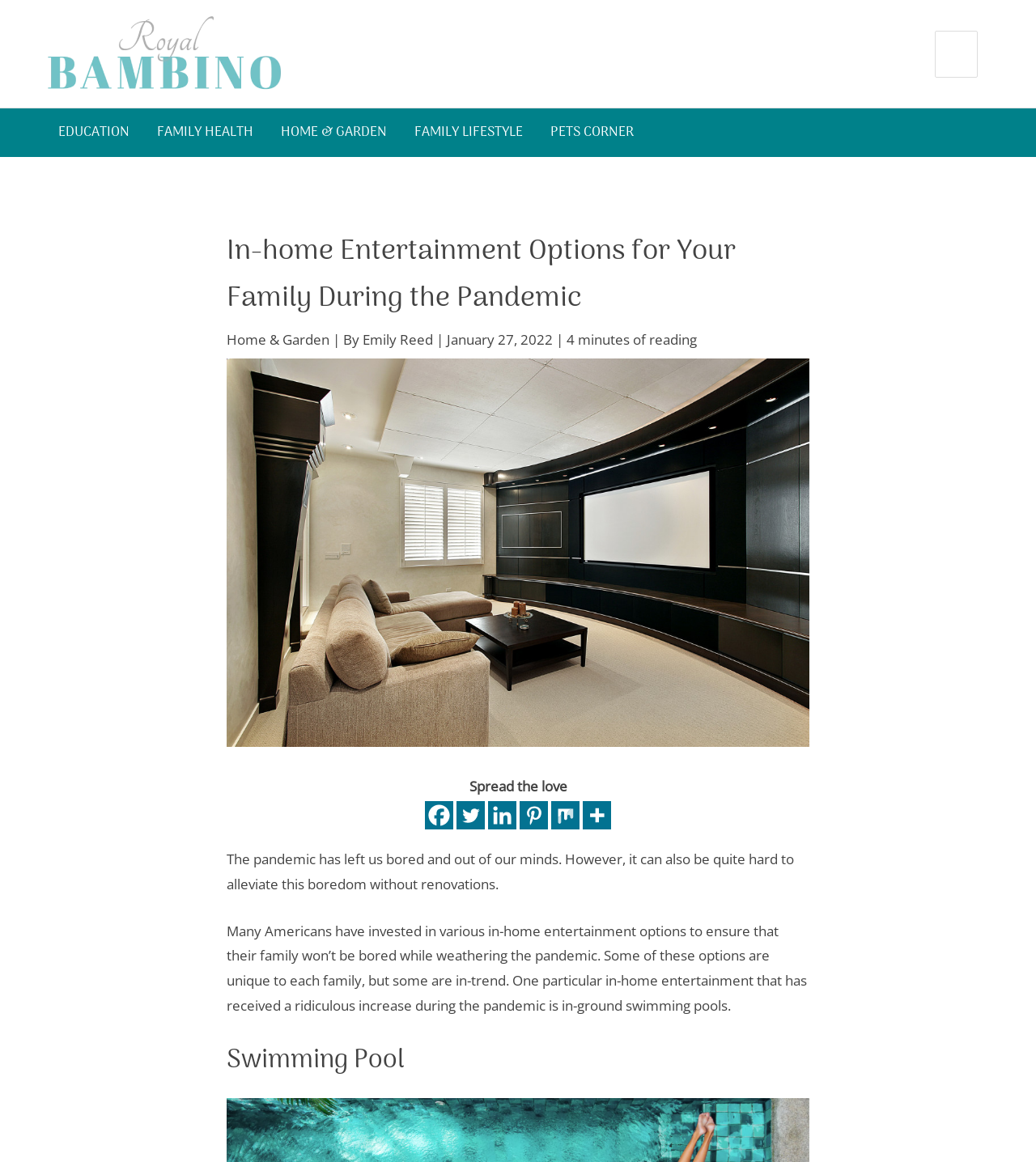Determine the coordinates of the bounding box for the clickable area needed to execute this instruction: "Read the article by Emily Reed".

[0.35, 0.284, 0.421, 0.3]